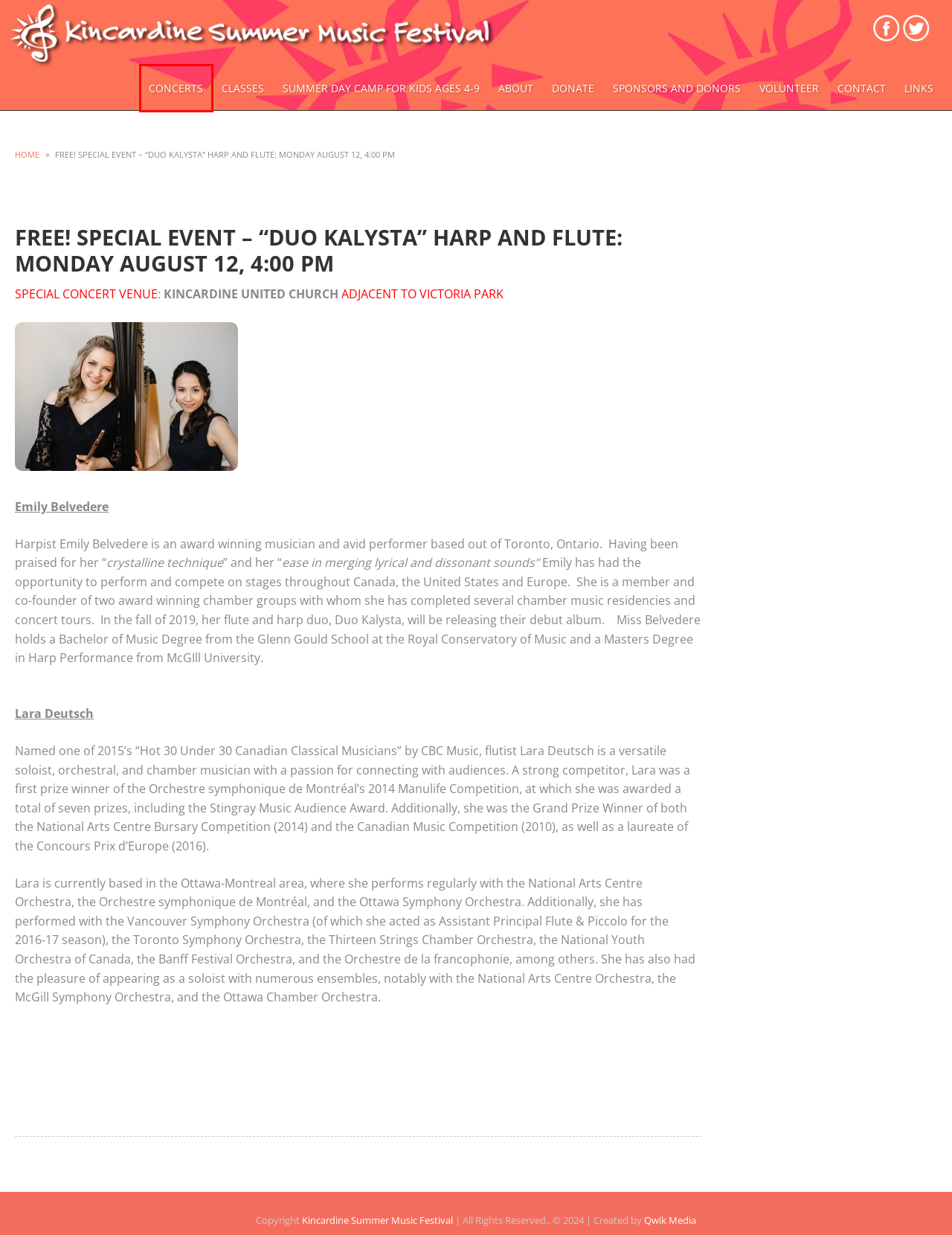You are given a screenshot of a webpage with a red bounding box around an element. Choose the most fitting webpage description for the page that appears after clicking the element within the red bounding box. Here are the candidates:
A. OUR WONDERFUL SPONSORS, DONORS AND VOLUNTEERS - THANK YOU! - Kincardine Summer Music Festival
B. Donate Now Through CanadaHelps - Kincardine Summer Music Festival
C. FESTIVAL CLASSES 2023 - Kincardine Summer Music Festival
D. Music Links - Kincardine Summer Music Festival
E. FESTIVAL CONCERTS 2023 - Kincardine Summer Music Festival
F. About the Festival - Kincardine Summer Music Festival
G. Home - Qwik Media
H. Contact - Kincardine Summer Music Festival

E